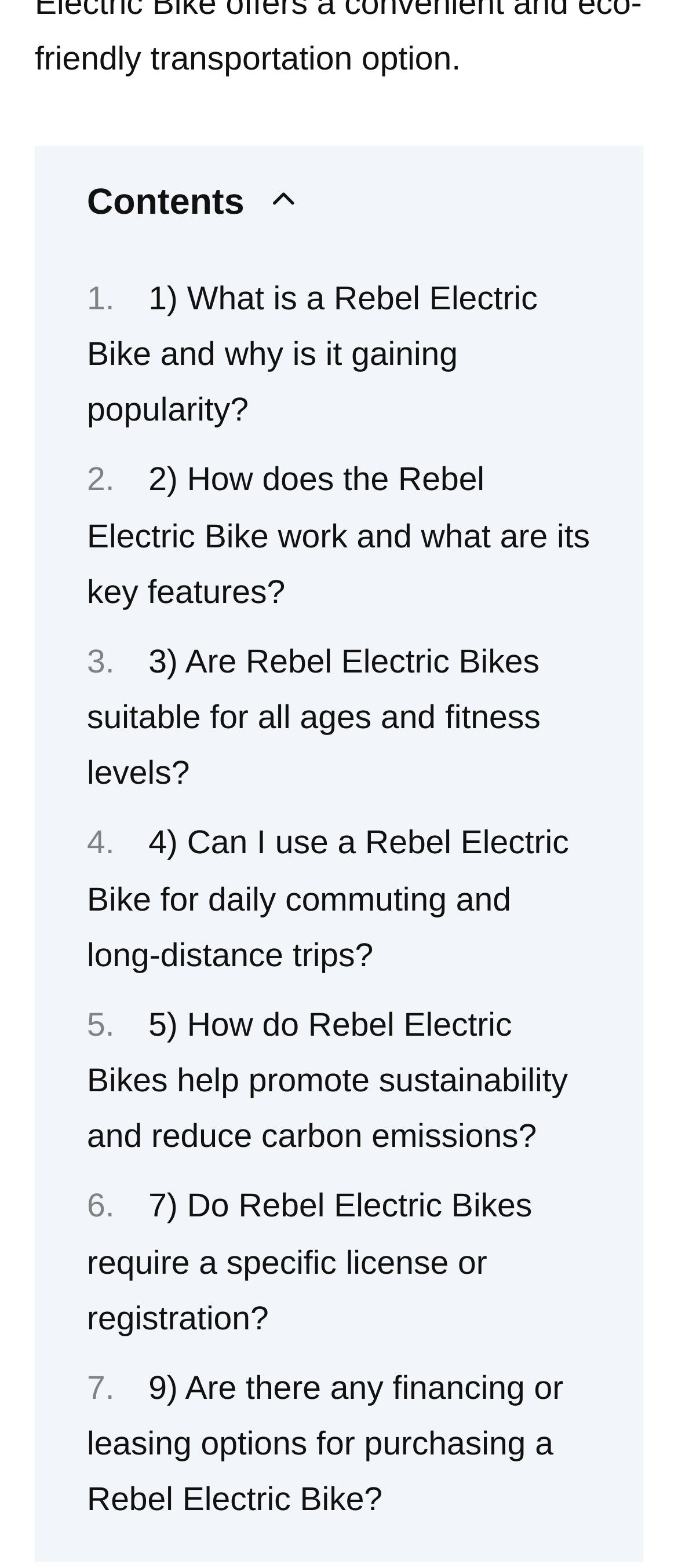Answer the question with a brief word or phrase:
Are there any links related to sustainability?

Yes